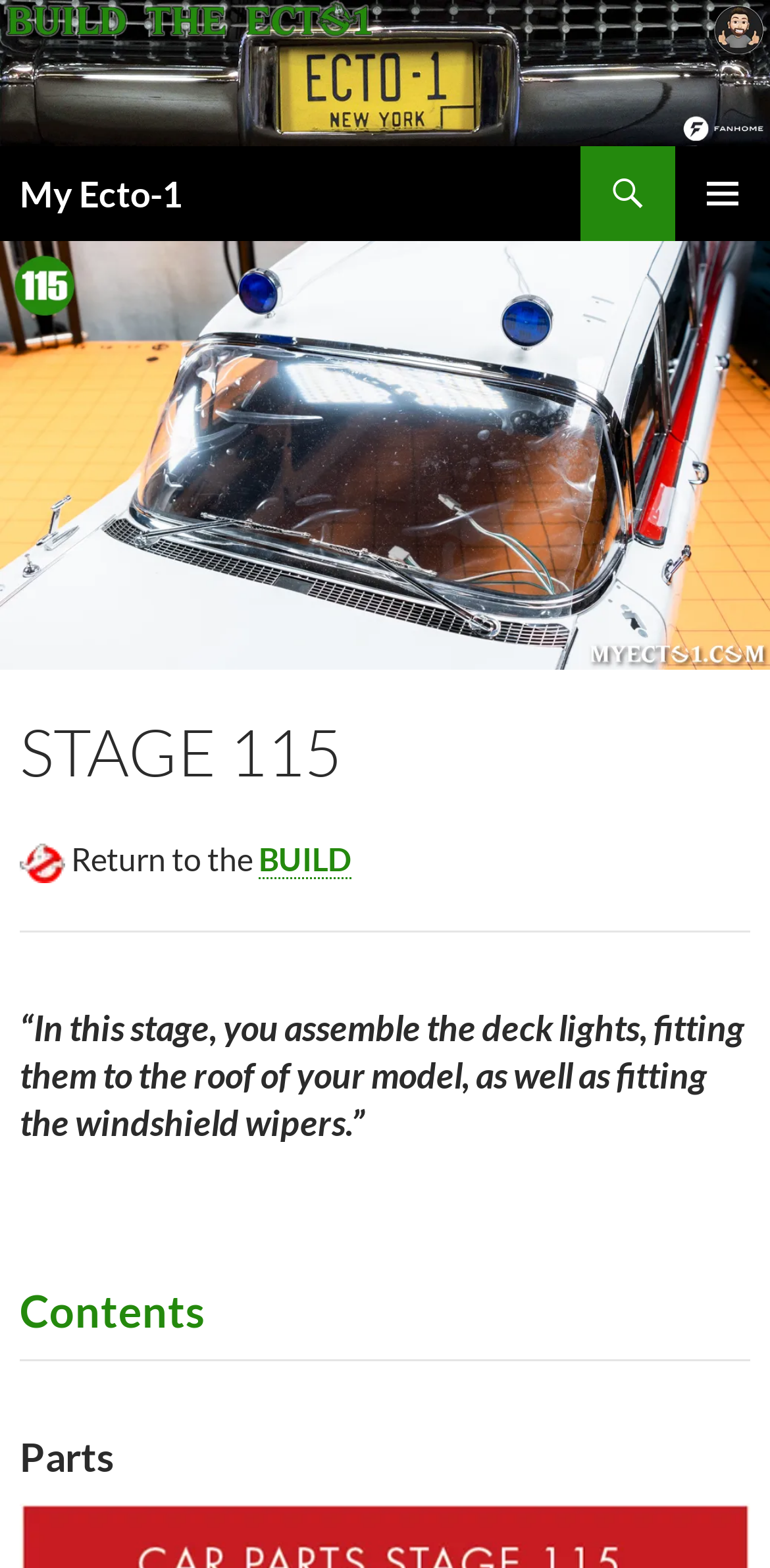Bounding box coordinates are given in the format (top-left x, top-left y, bottom-right x, bottom-right y). All values should be floating point numbers between 0 and 1. Provide the bounding box coordinate for the UI element described as: BUILD

[0.336, 0.535, 0.456, 0.56]